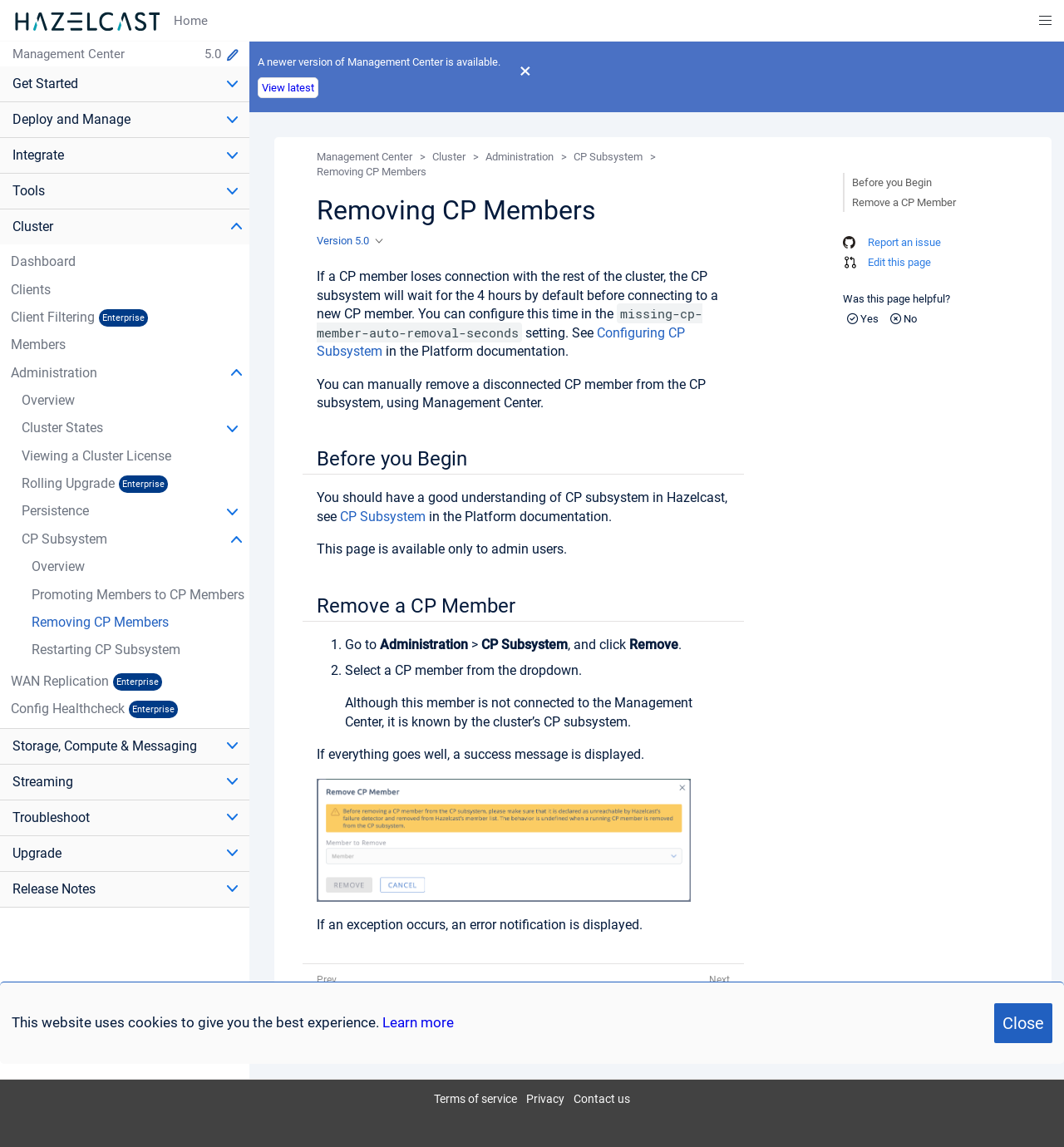Please identify the bounding box coordinates of the area I need to click to accomplish the following instruction: "Click the 'Home' link".

[0.163, 0.0, 0.195, 0.036]